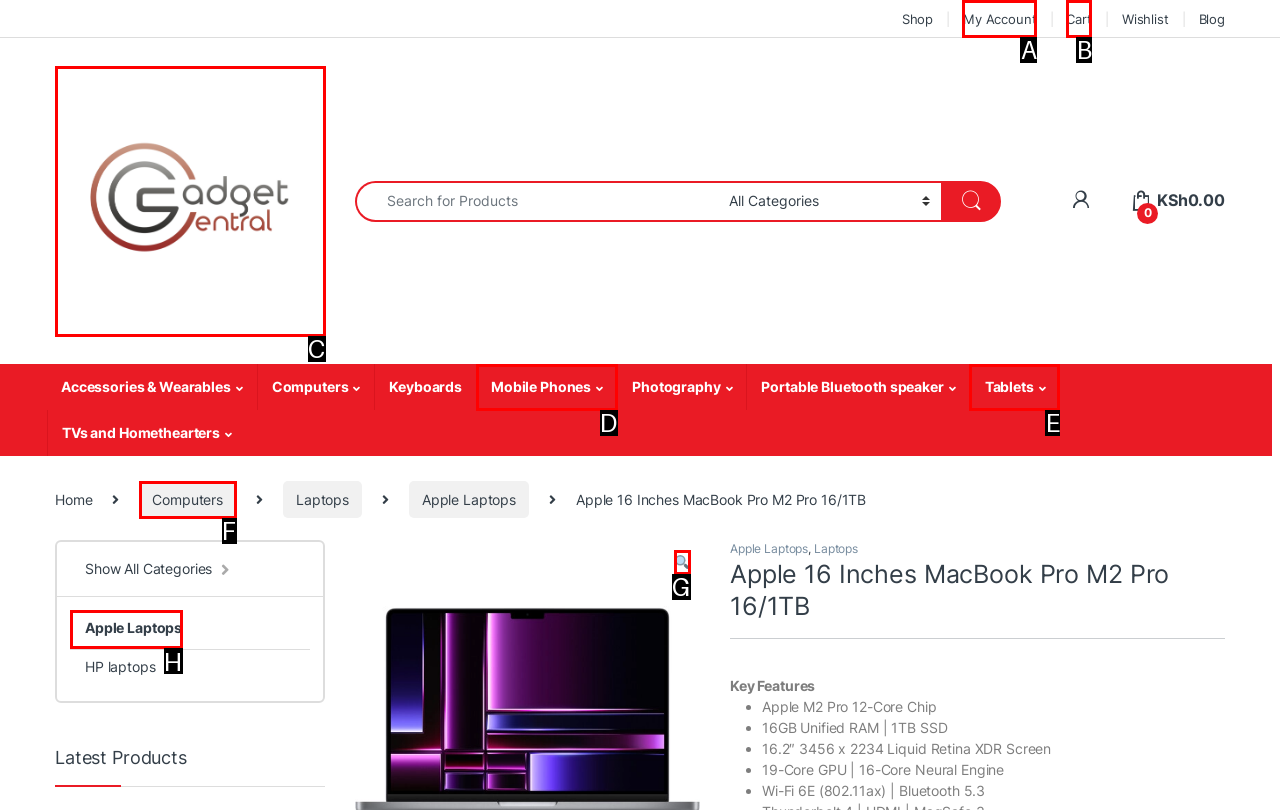Select the appropriate HTML element to click on to finish the task: Go to my account.
Answer with the letter corresponding to the selected option.

A